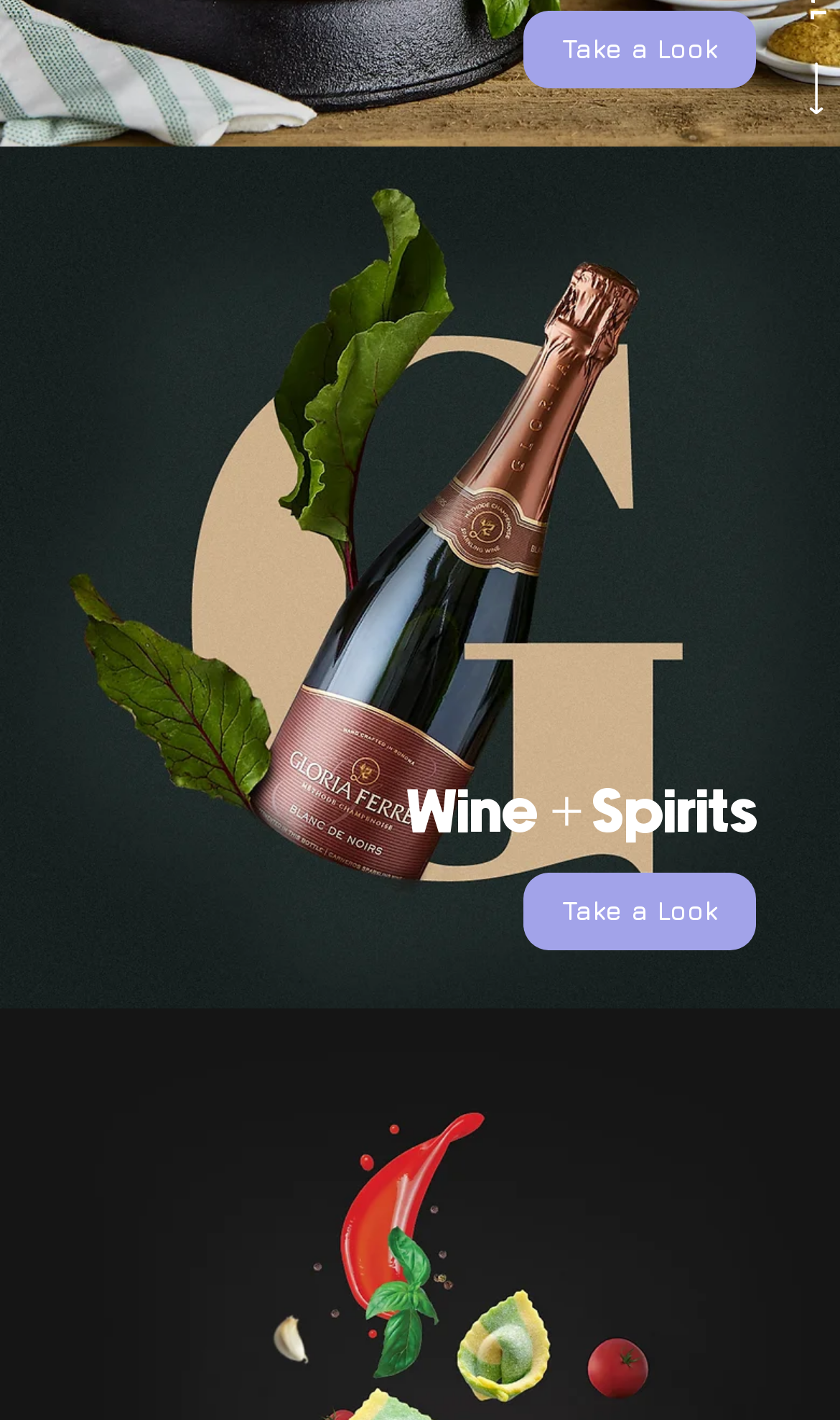Provide the bounding box coordinates of the HTML element described as: "Take a Look". The bounding box coordinates should be four float numbers between 0 and 1, i.e., [left, top, right, bottom].

[0.623, 0.615, 0.9, 0.668]